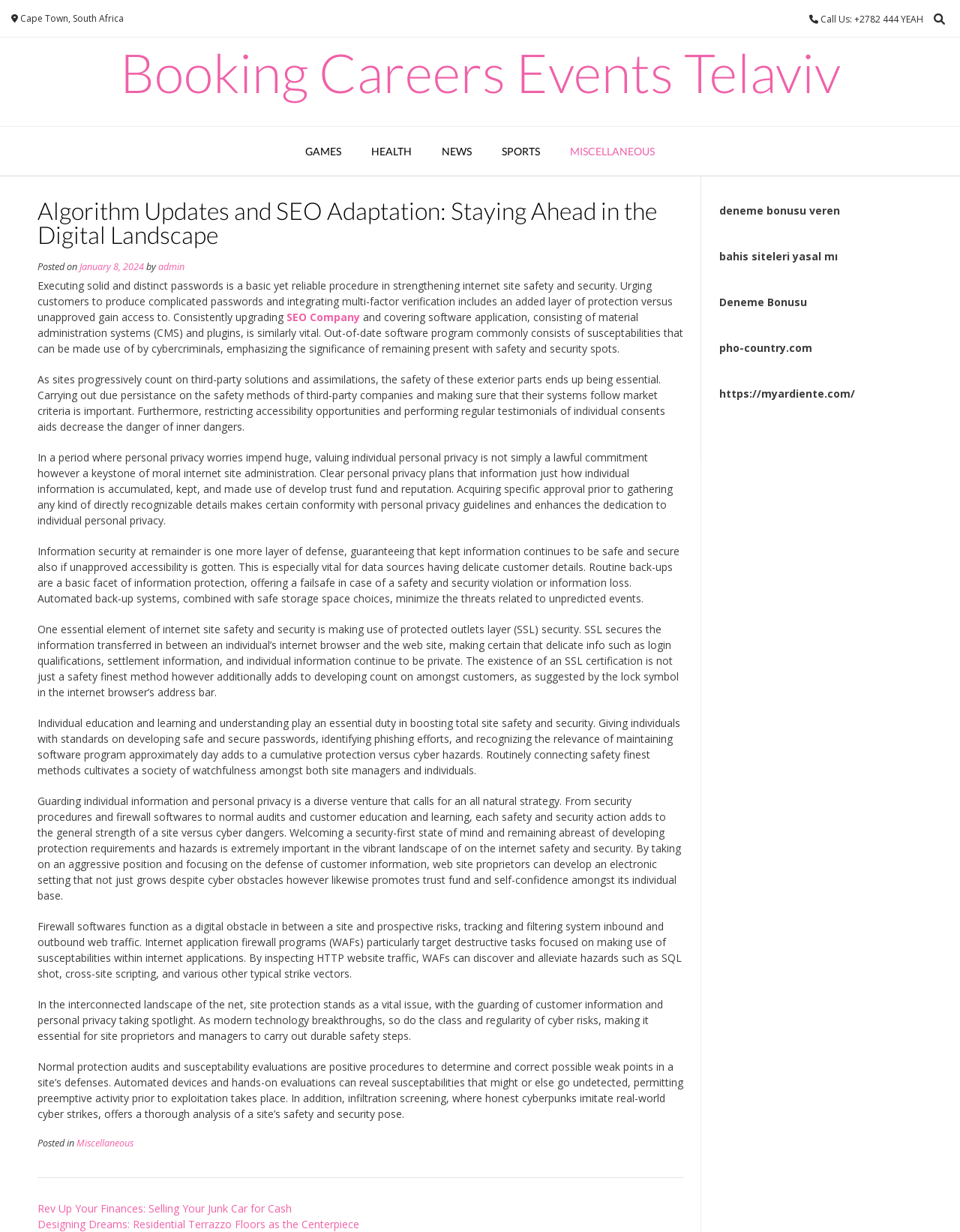Utilize the details in the image to give a detailed response to the question: What is the role of firewall in website security?

According to the webpage, firewall acts as a digital barrier between a website and potential threats, monitoring and filtering incoming and outgoing web traffic. This is mentioned in the article, which explains that 'Firewall softwares function as a digital obstacle in between a site and prospective risks, tracking and filtering system inbound and outbound web traffic.' This implies that the role of firewall is to monitor and filter traffic.